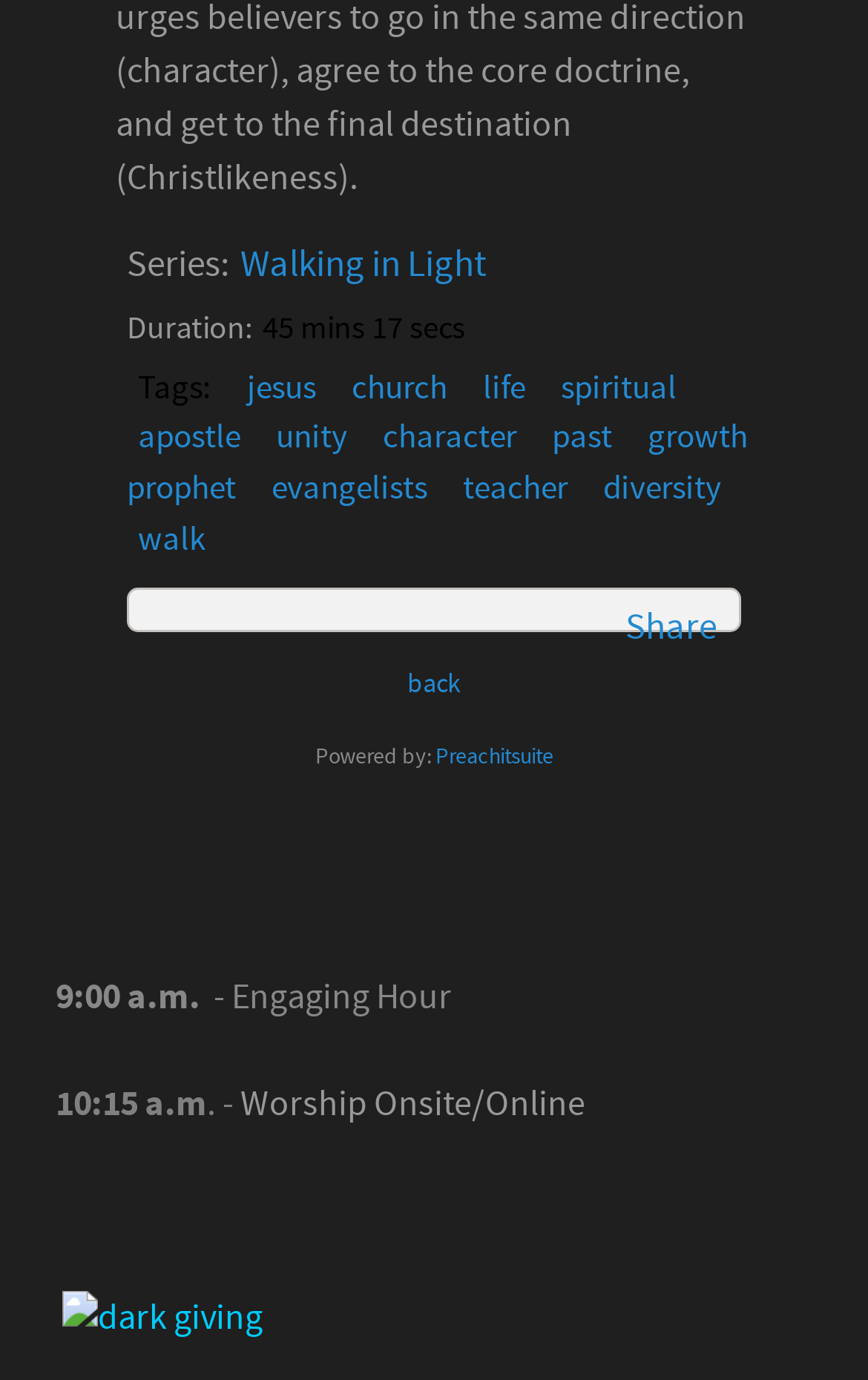Please identify the bounding box coordinates of the element that needs to be clicked to execute the following command: "Click on the 'Preachitsuite' link". Provide the bounding box using four float numbers between 0 and 1, formatted as [left, top, right, bottom].

[0.501, 0.538, 0.637, 0.559]